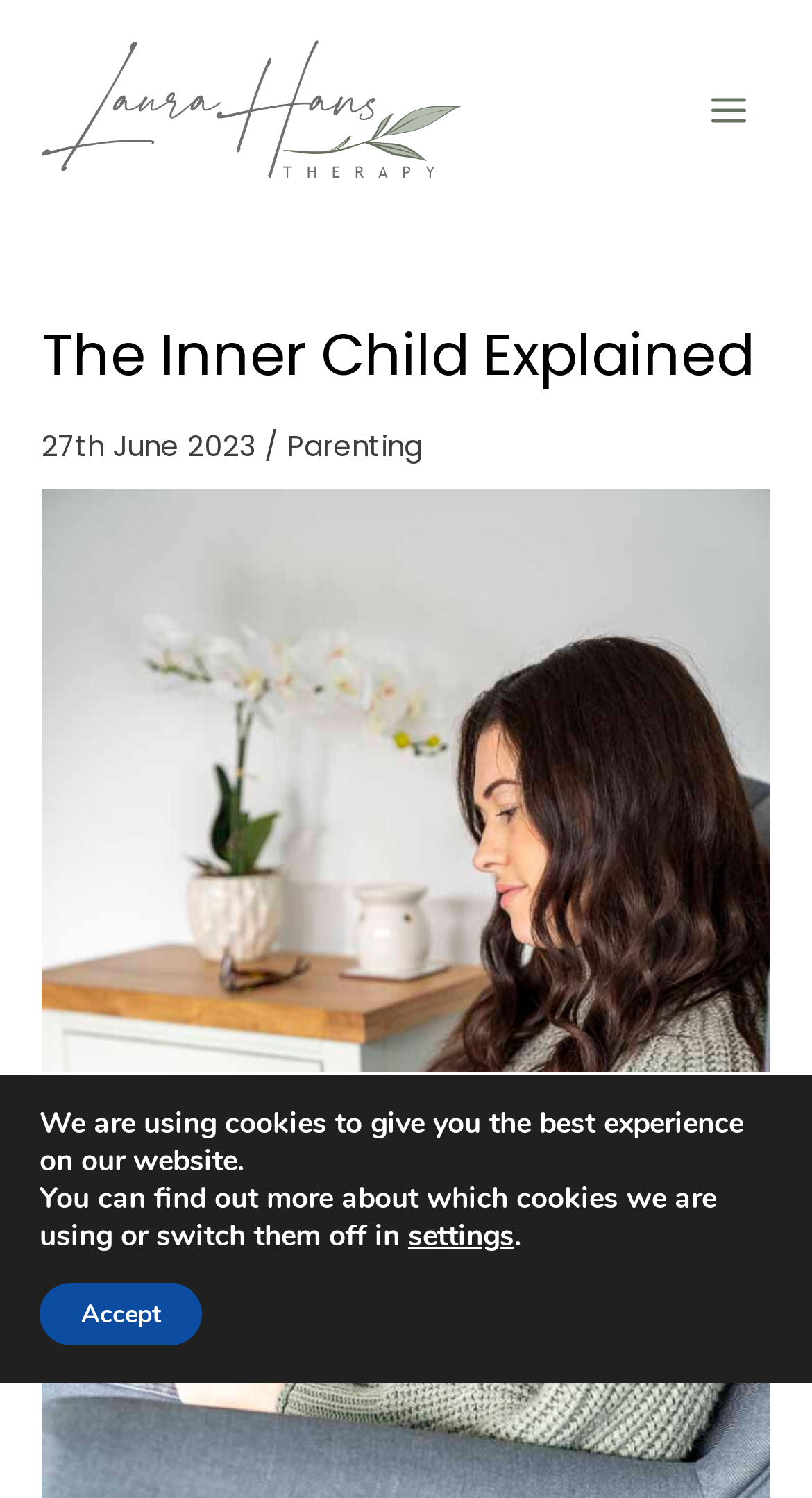What is the name of the therapy?
Look at the image and answer with only one word or phrase.

Laura Hans Therapy